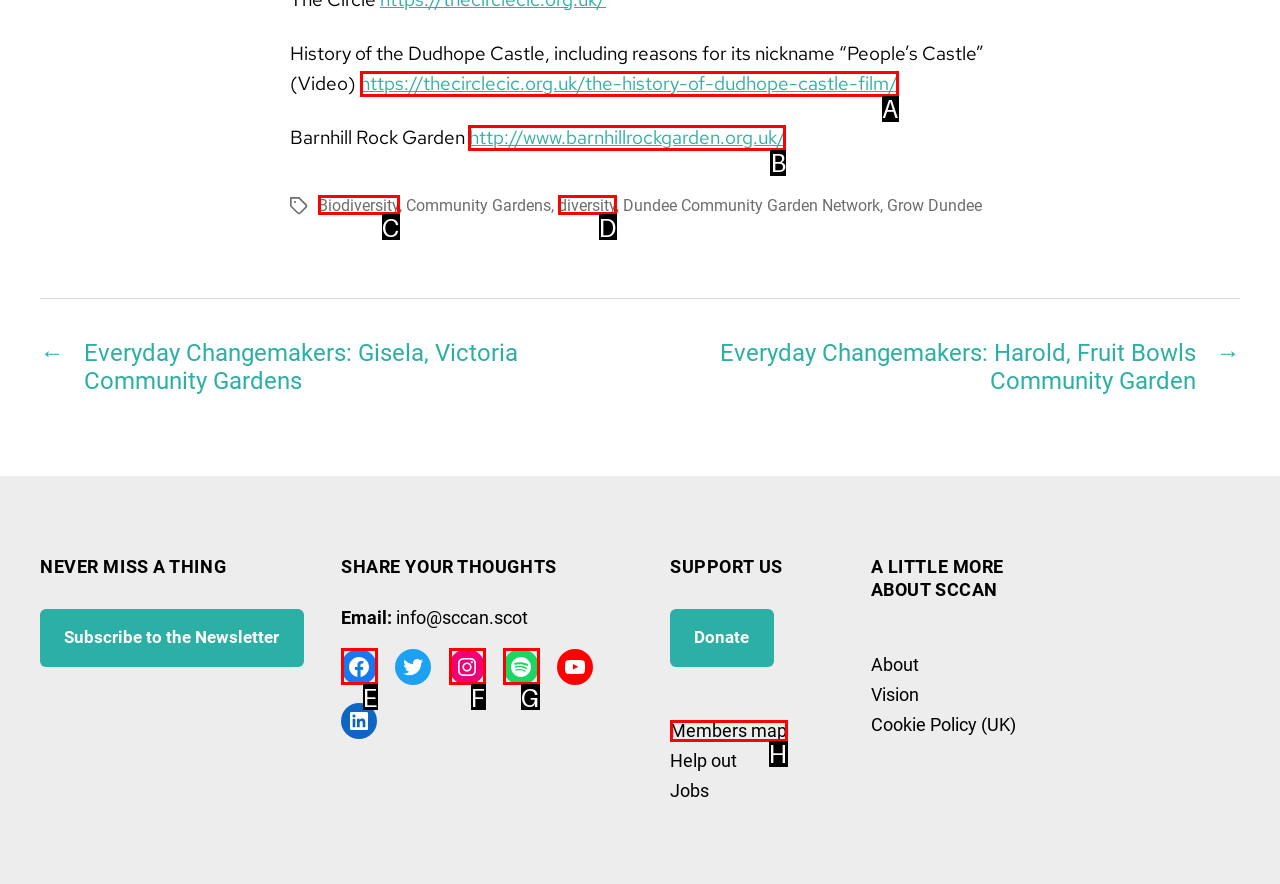From the given options, tell me which letter should be clicked to complete this task: Visit the Barnhill Rock Garden website
Answer with the letter only.

B